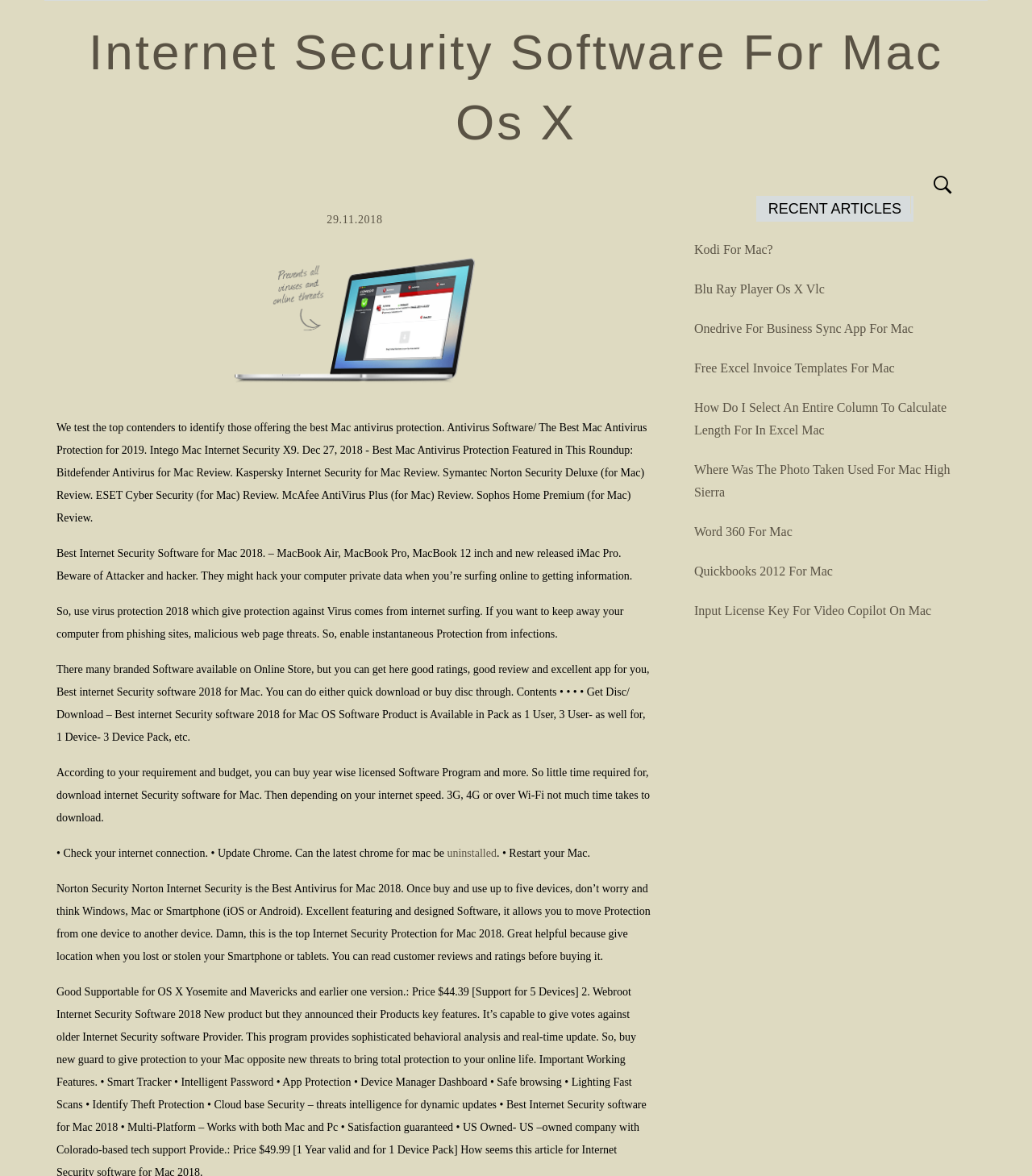Can you find the bounding box coordinates of the area I should click to execute the following instruction: "Get the best internet security software for Mac 2018"?

[0.055, 0.358, 0.627, 0.446]